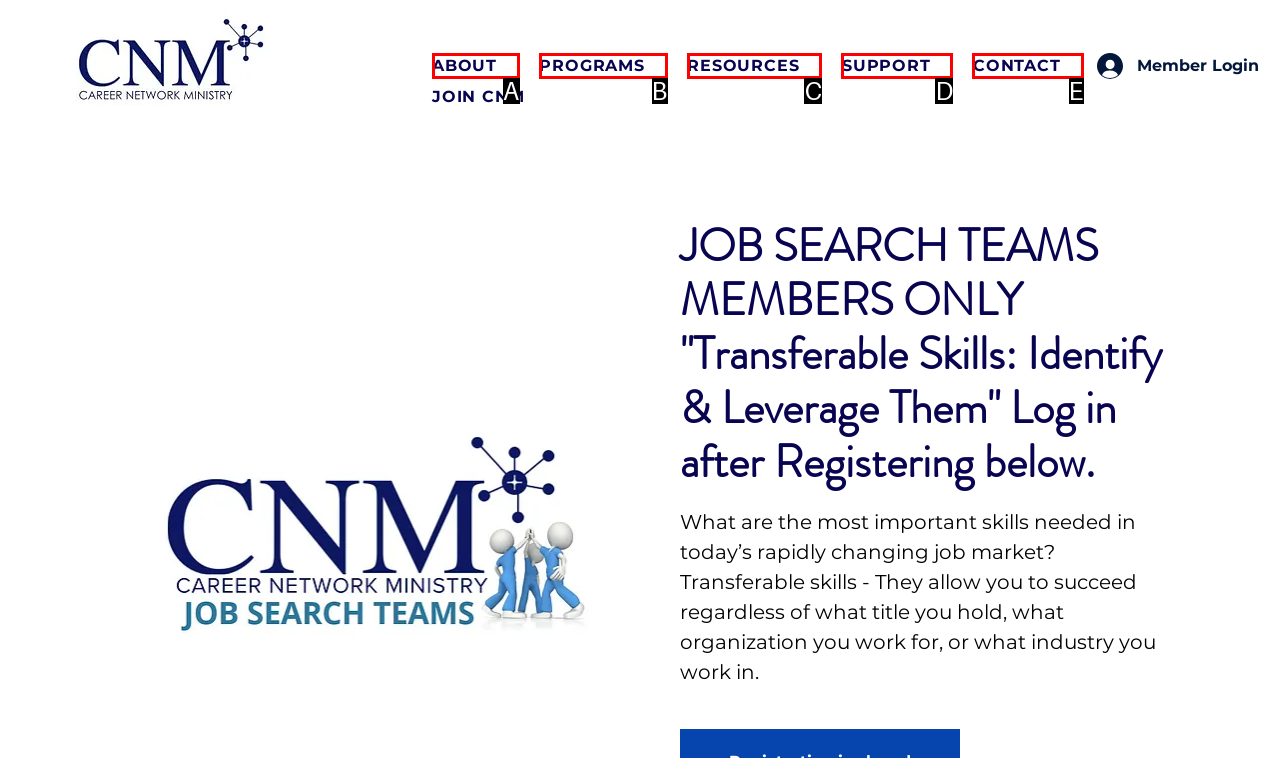Based on the description: SUPPORT, select the HTML element that fits best. Provide the letter of the matching option.

D